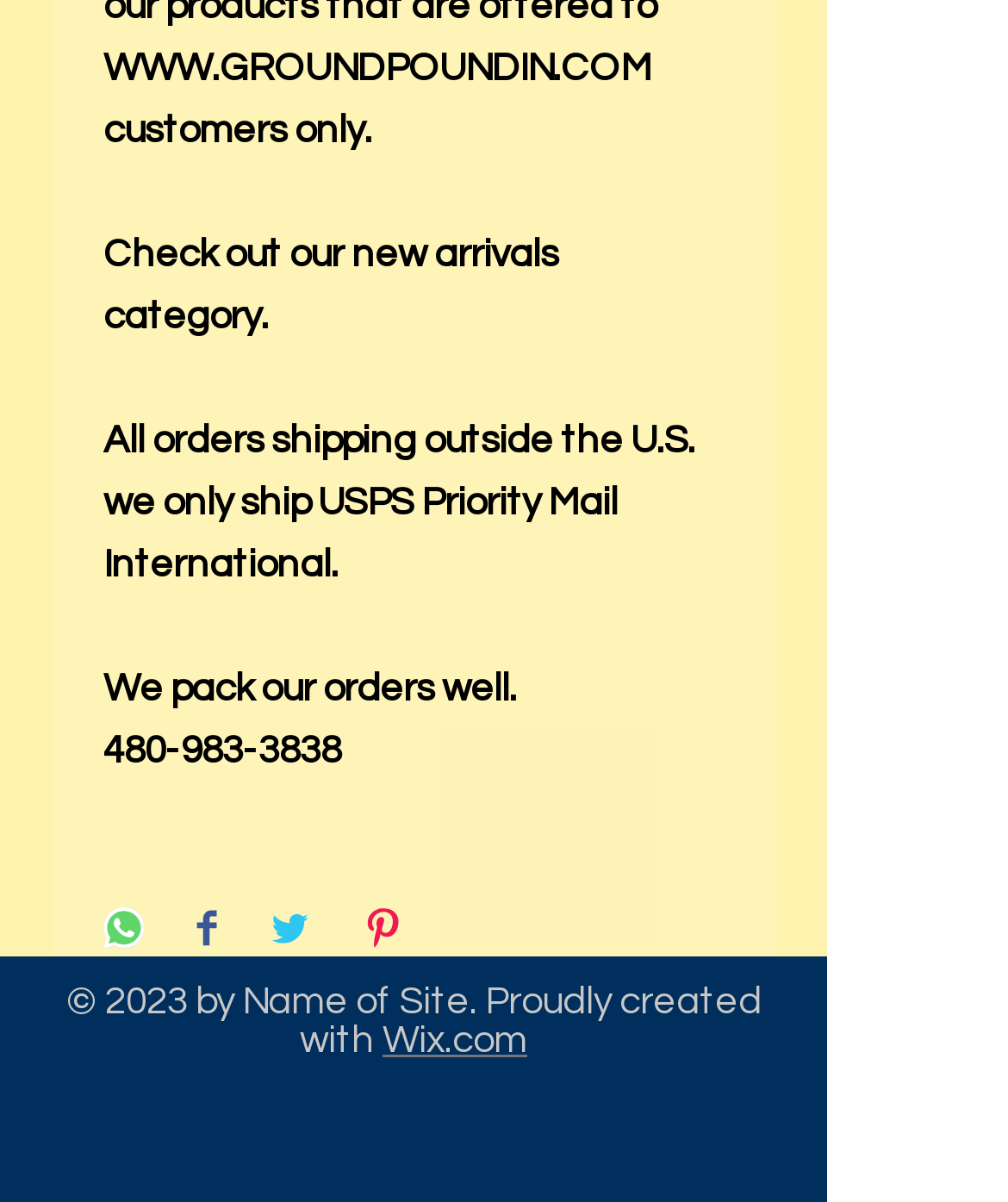Given the element description "aria-label="Quick actions"", identify the bounding box of the corresponding UI element.

[0.359, 0.755, 0.4, 0.796]